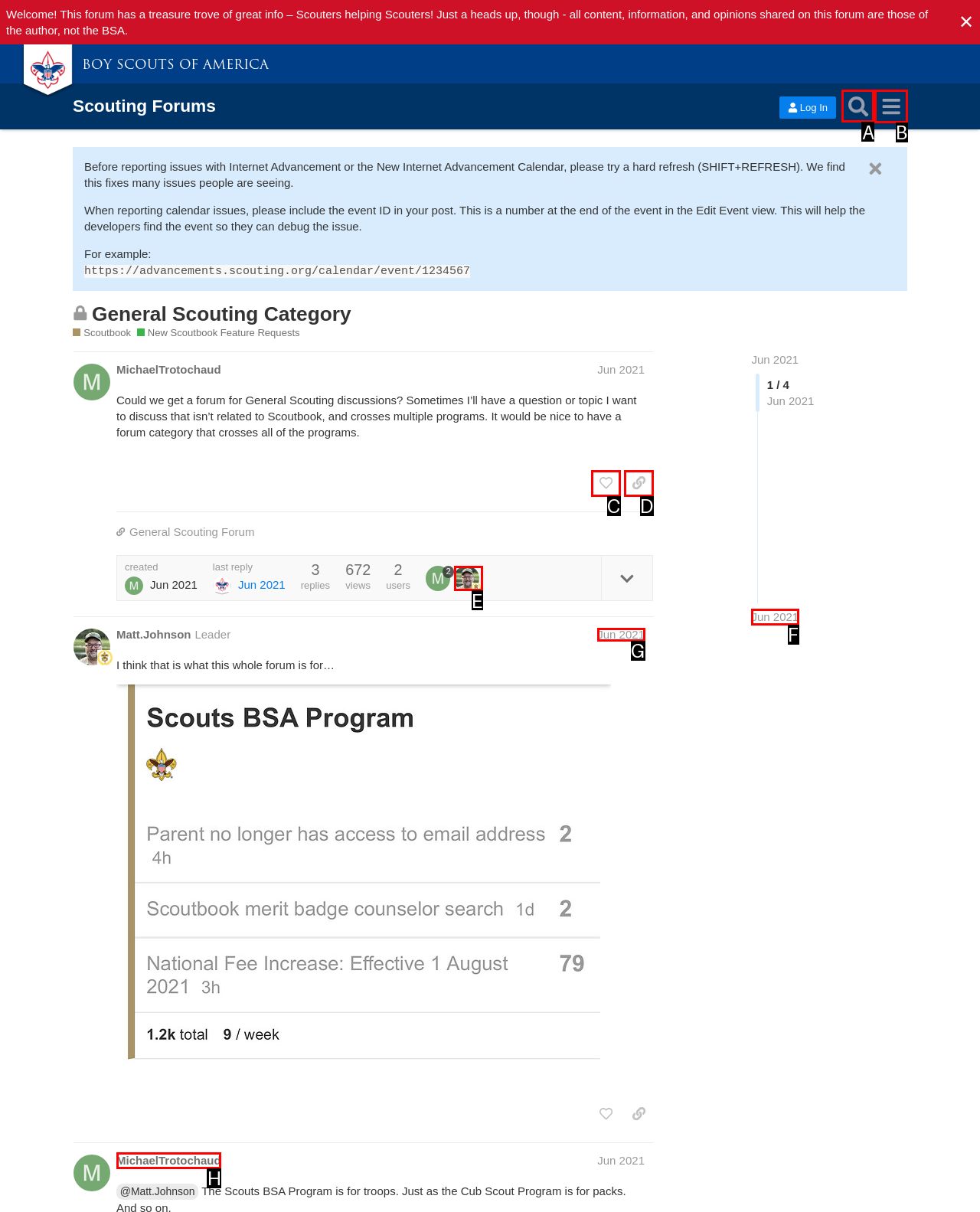Which option should be clicked to execute the task: Search for topics?
Reply with the letter of the chosen option.

A